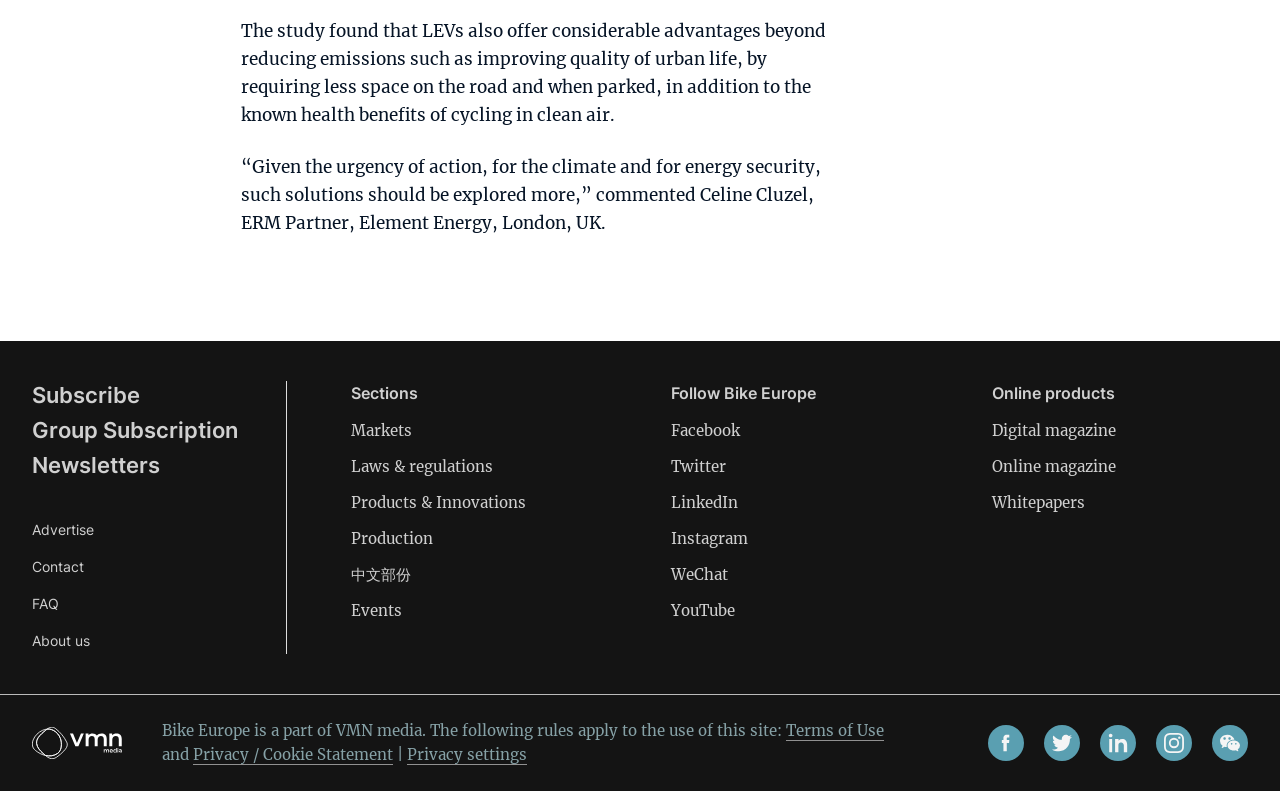Given the description "Terms of Use", provide the bounding box coordinates of the corresponding UI element.

[0.614, 0.912, 0.691, 0.937]